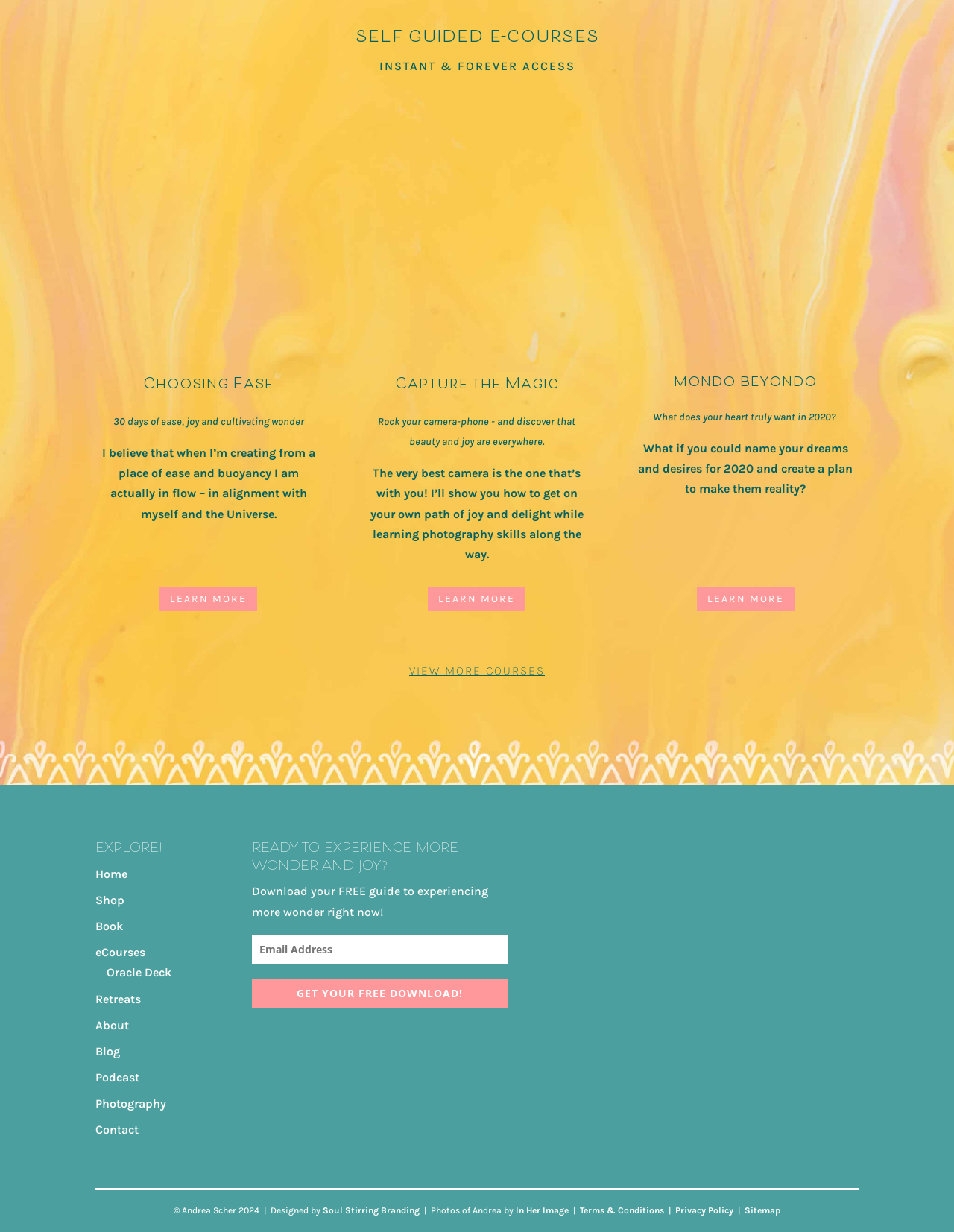What is the purpose of the textbox?
Deliver a detailed and extensive answer to the question.

The textbox is located below the static text 'Download your FREE guide to experiencing more wonder right now!' and has a label 'Email Address', indicating that it is for users to enter their email address to receive the free guide.